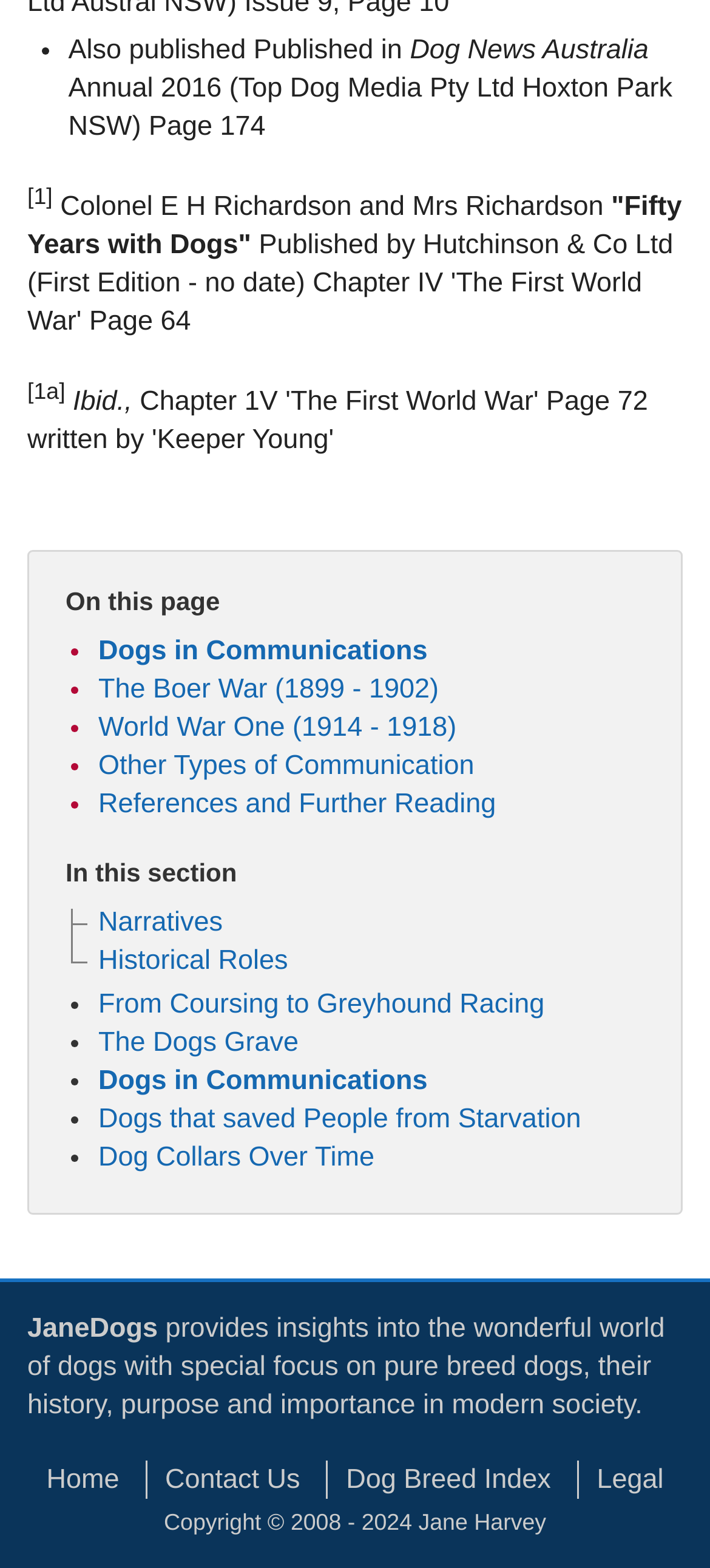Please indicate the bounding box coordinates of the element's region to be clicked to achieve the instruction: "Explore 'The Boer War (1899 - 1902)'". Provide the coordinates as four float numbers between 0 and 1, i.e., [left, top, right, bottom].

[0.138, 0.43, 0.618, 0.45]